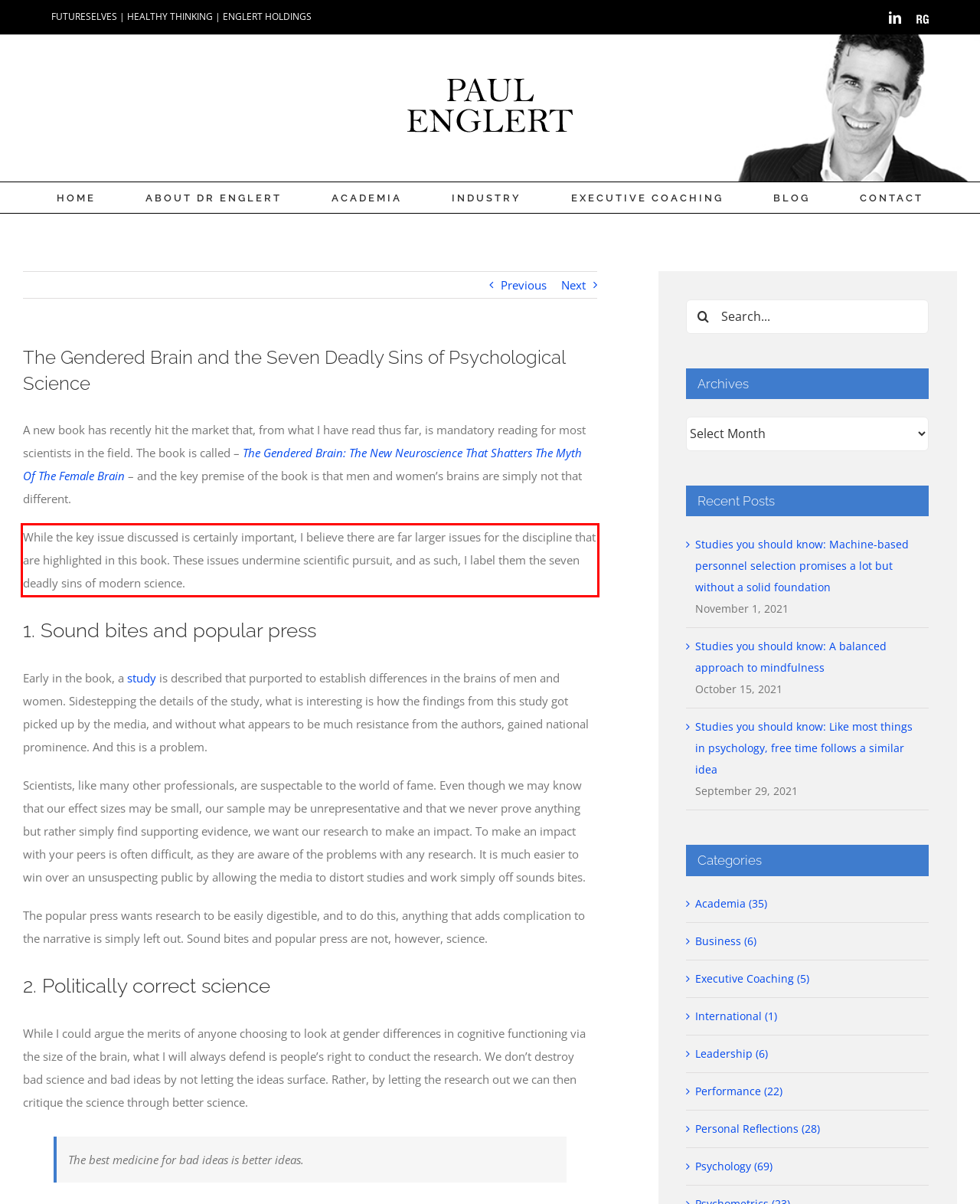Identify the text within the red bounding box on the webpage screenshot and generate the extracted text content.

While the key issue discussed is certainly important, I believe there are far larger issues for the discipline that are highlighted in this book. These issues undermine scientific pursuit, and as such, I label them the seven deadly sins of modern science.